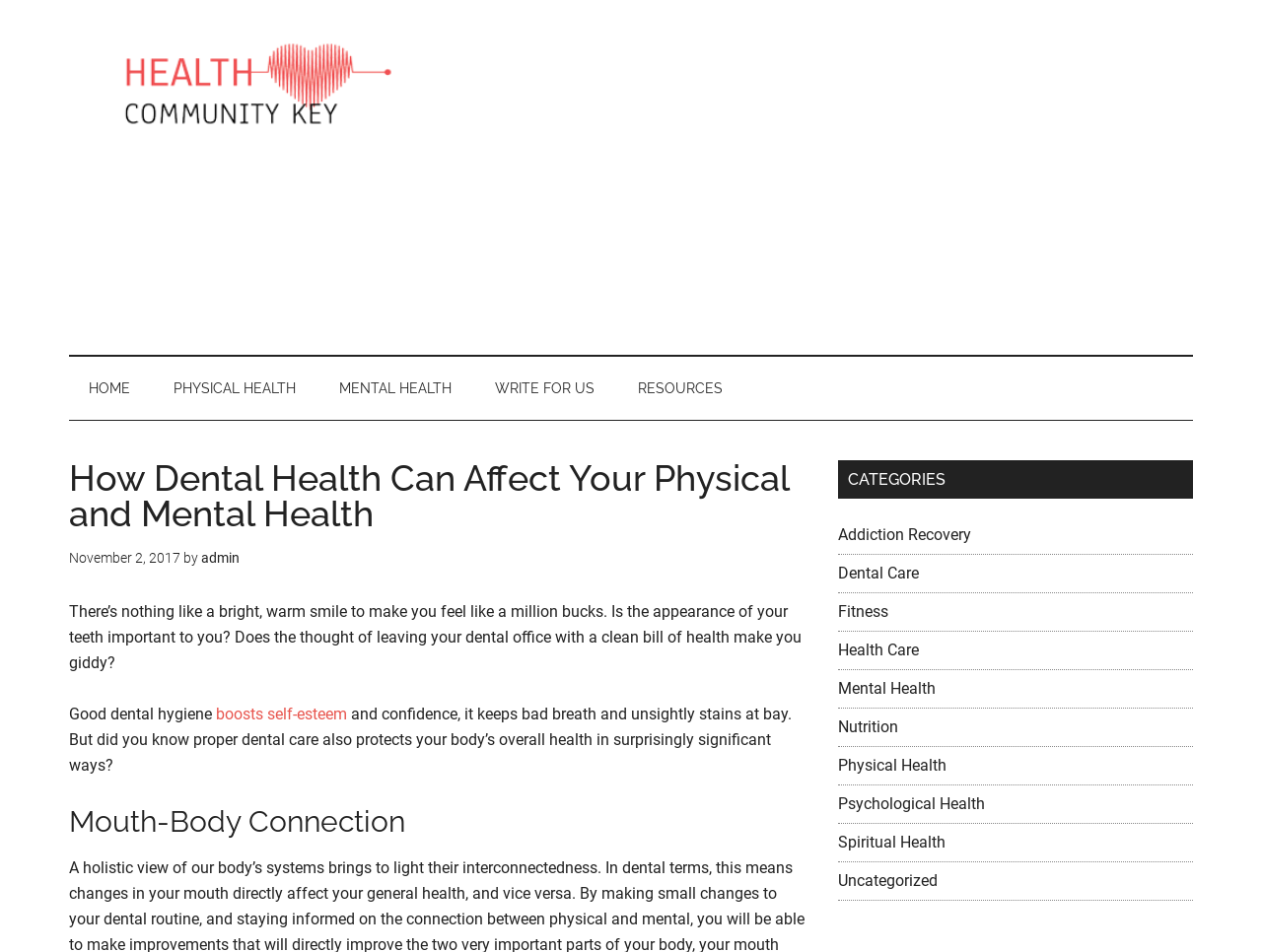What is the topic of the article?
From the image, respond with a single word or phrase.

Dental Health